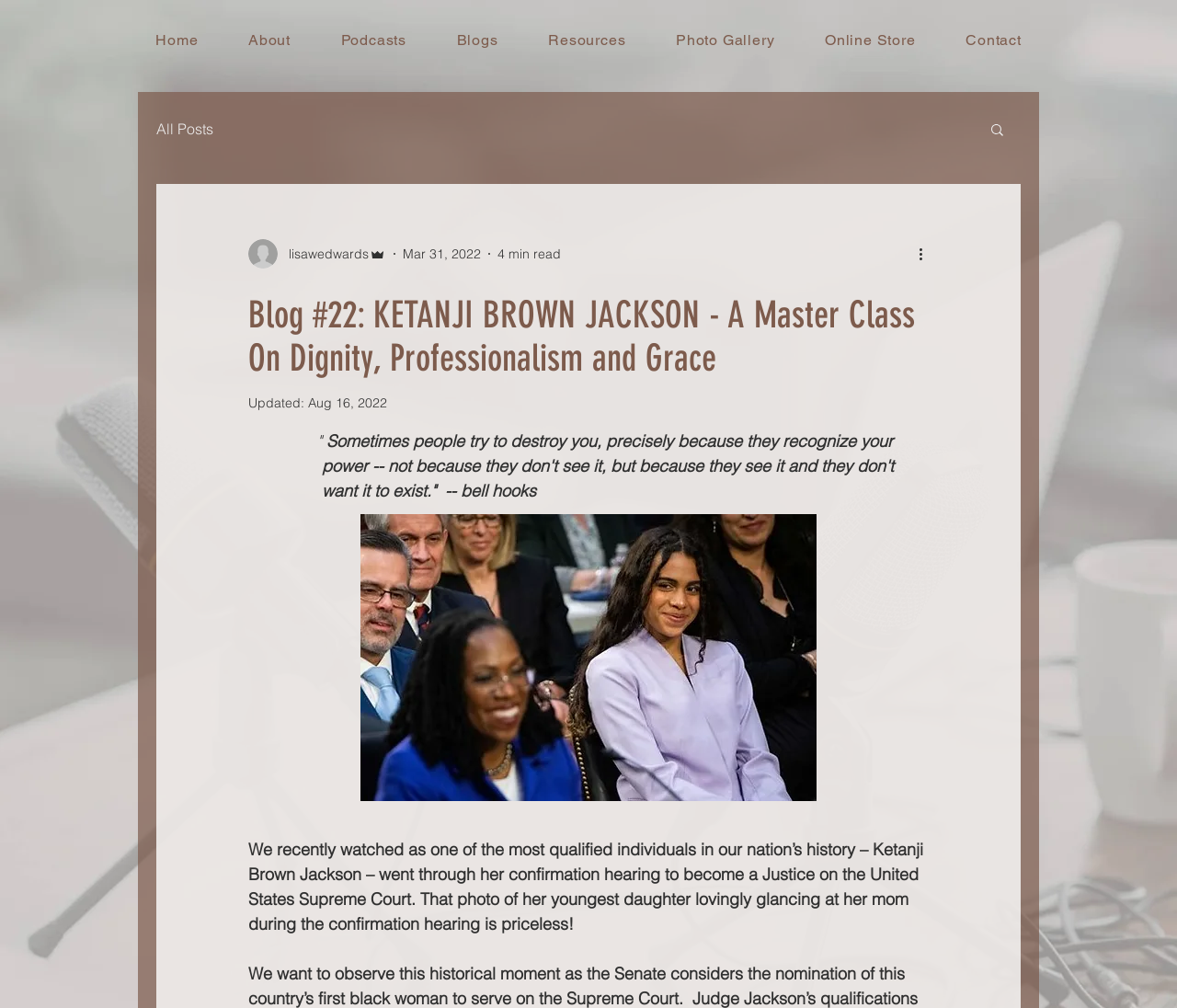Find the bounding box coordinates for the UI element that matches this description: "All Posts".

[0.133, 0.119, 0.181, 0.137]